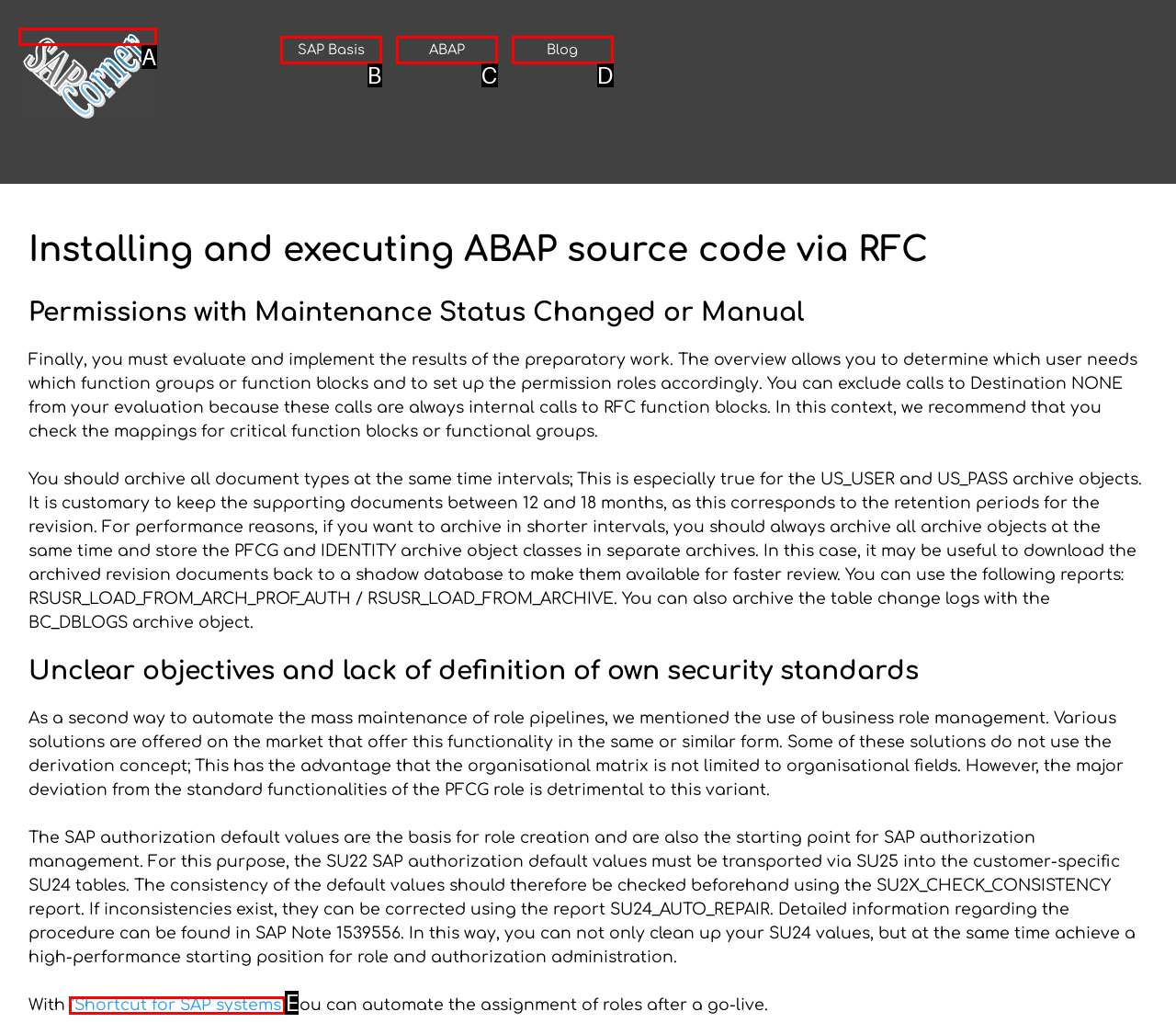Given the description: Blog, identify the corresponding option. Answer with the letter of the appropriate option directly.

D